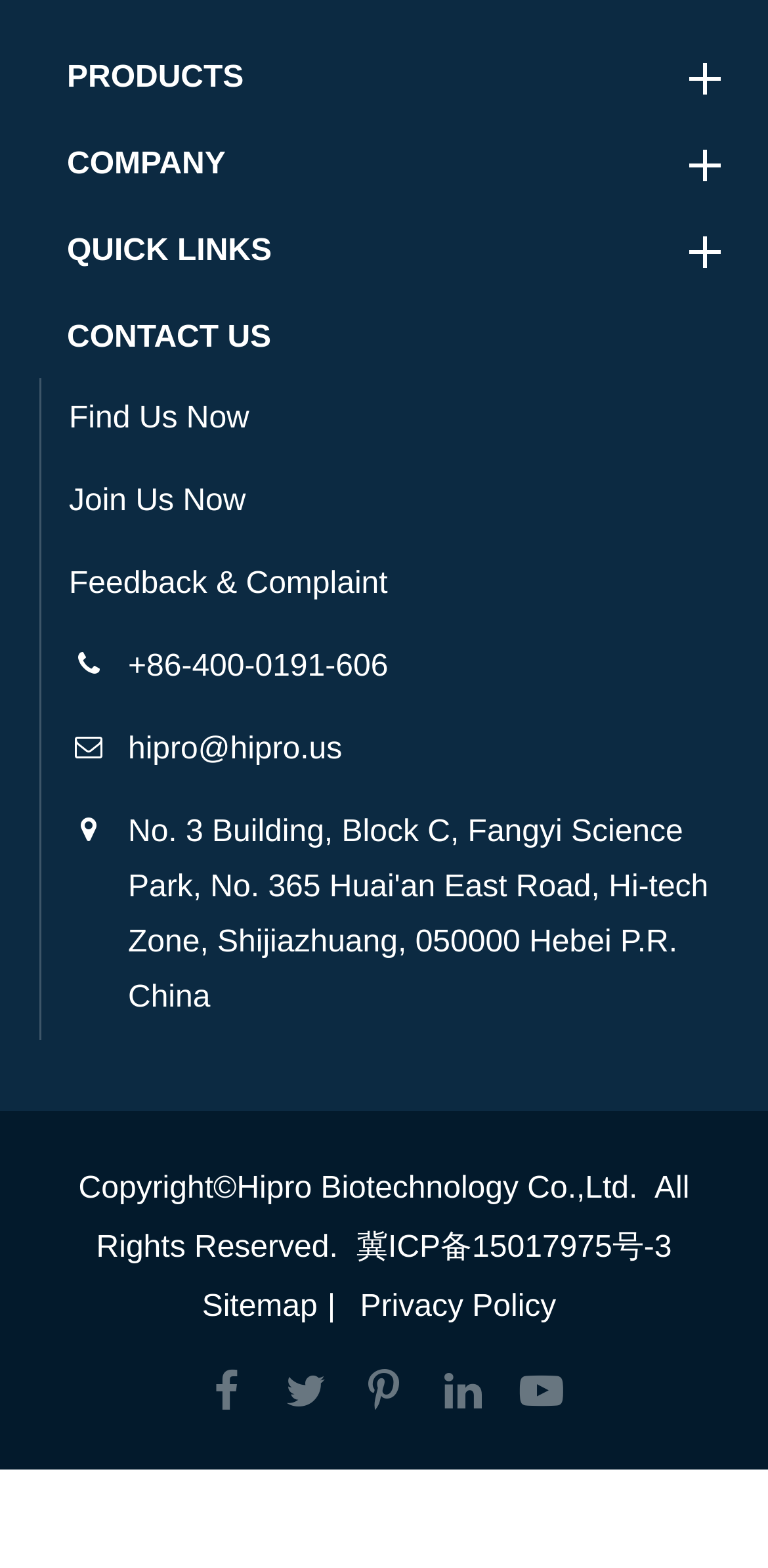Please identify the bounding box coordinates of the element that needs to be clicked to perform the following instruction: "Click on PRODUCTS".

[0.051, 0.035, 0.949, 0.066]